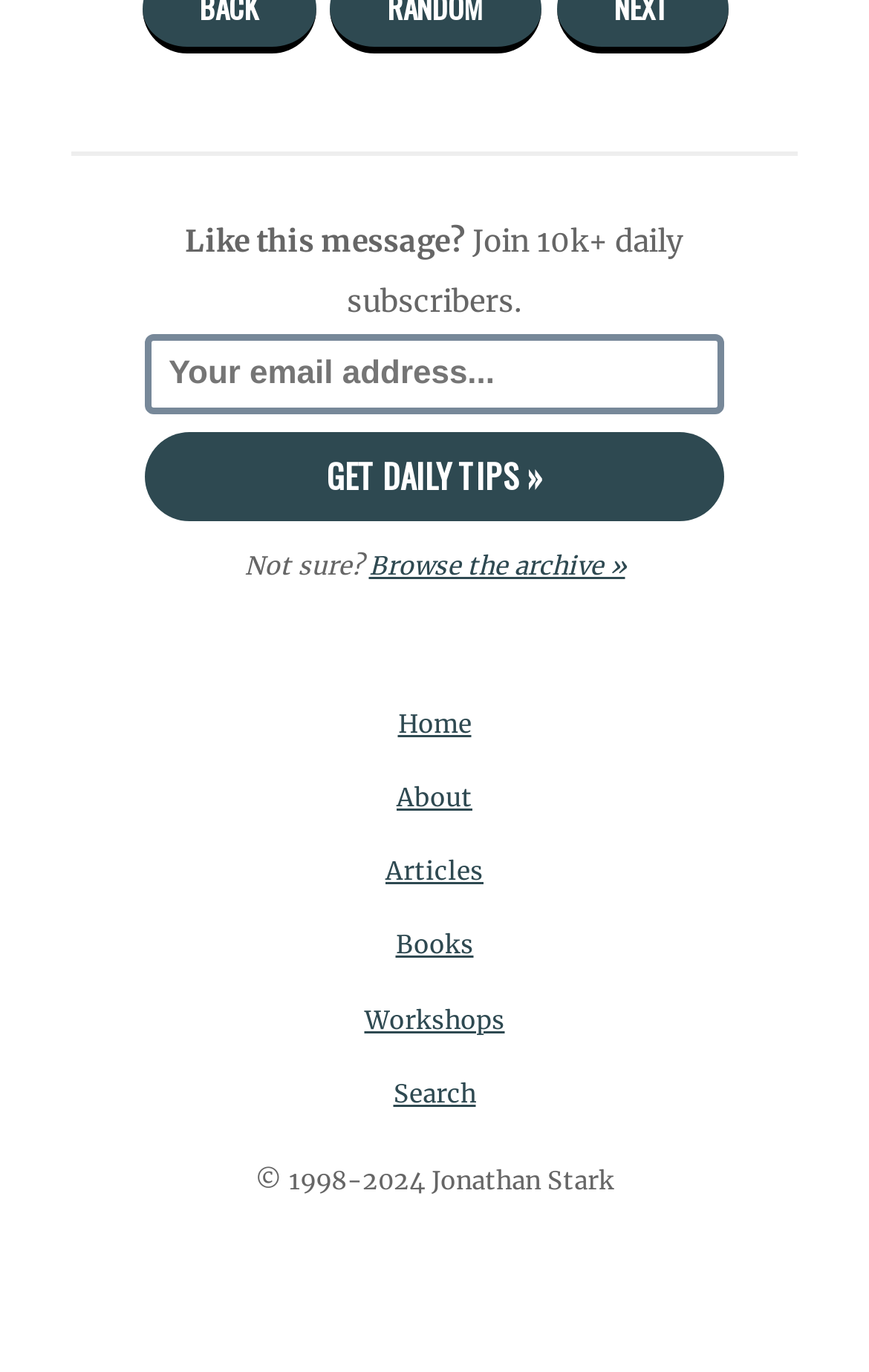What are the main sections of the website?
Using the picture, provide a one-word or short phrase answer.

Home, About, Articles, etc.